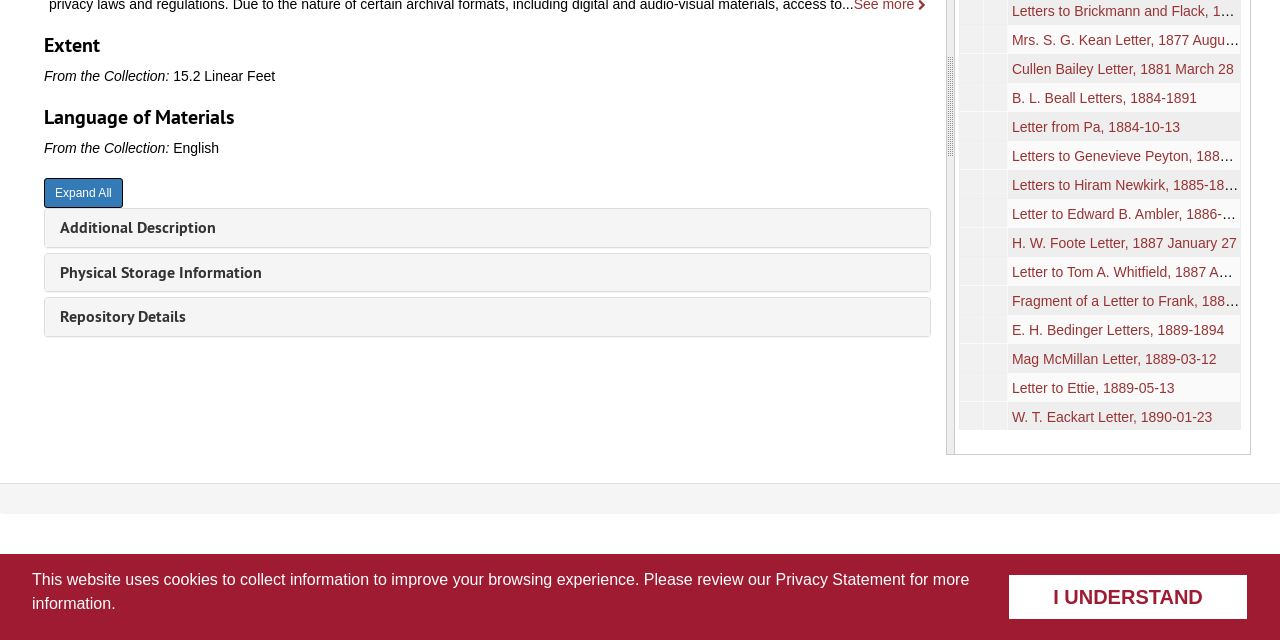Locate the bounding box coordinates for the element described below: "W. T. Eackart Letter, 1890-01-23". The coordinates must be four float values between 0 and 1, formatted as [left, top, right, bottom].

[0.79, 0.64, 0.947, 0.665]